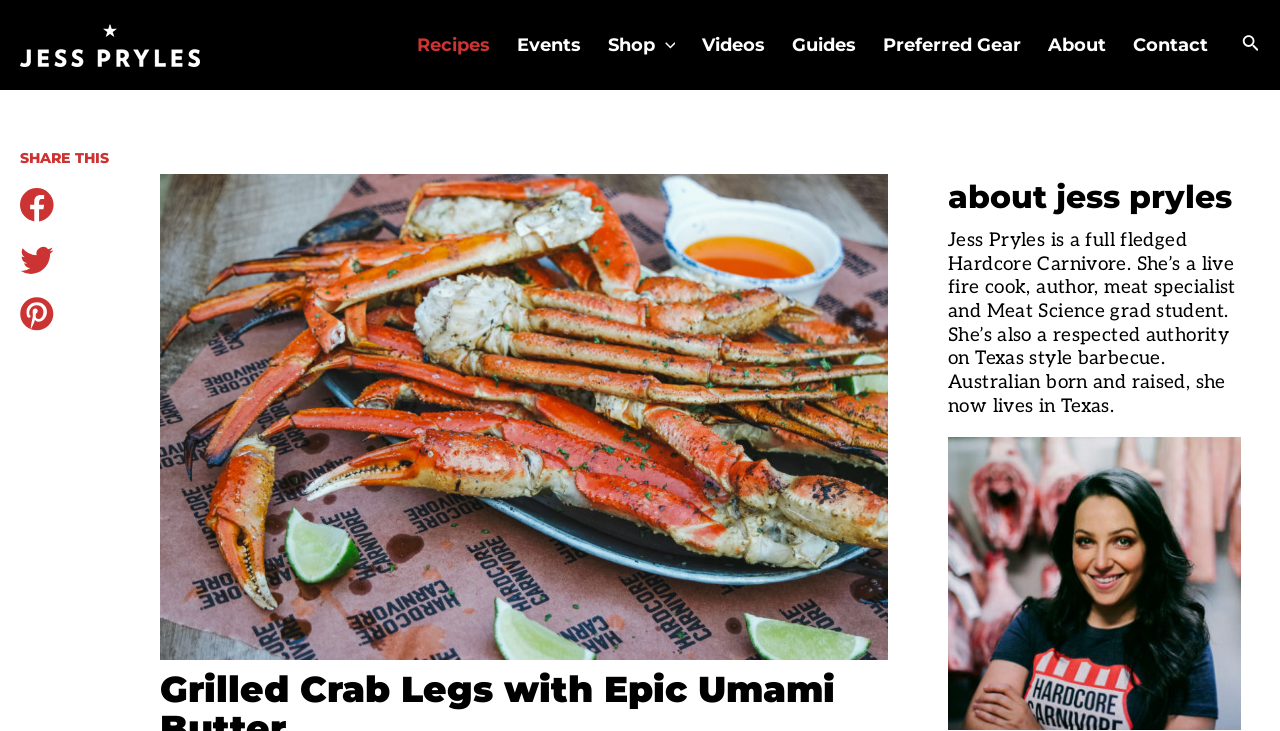What is the author's profession?
Using the details shown in the screenshot, provide a comprehensive answer to the question.

Based on the text description 'Jess Pryles is a full fledged Hardcore Carnivore. She’s a live fire cook, author, meat specialist and Meat Science grad student.', we can infer that the author's profession is a meat specialist.